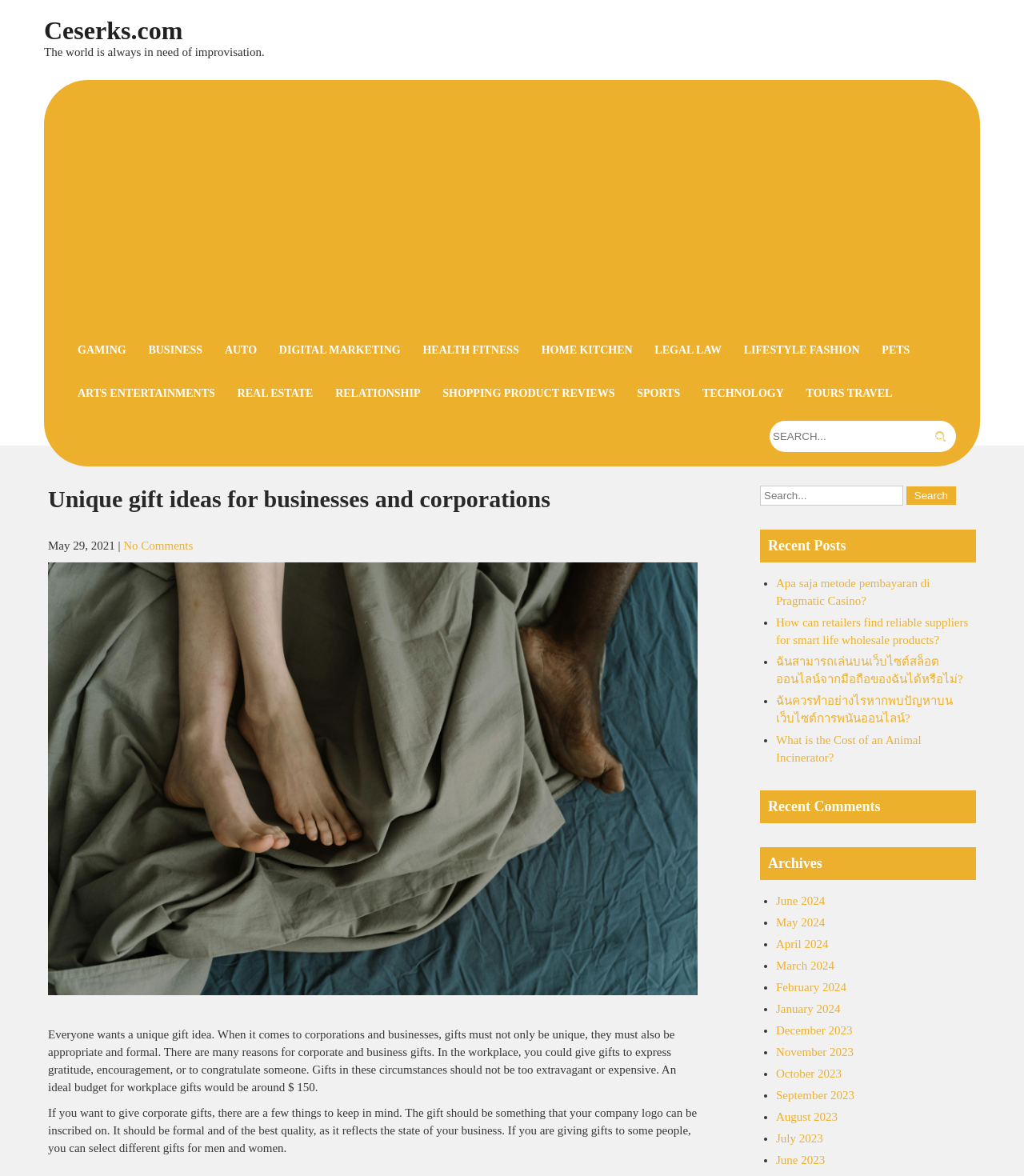Detail the webpage's structure and highlights in your description.

The webpage is about unique gift ideas for businesses and corporations. At the top, there is a heading "Ceserks.com" and a link to the website. Below it, there is a quote "The world is always in need of improvisation." 

On the left side, there is a long list of links categorized by topics such as gaming, business, auto, digital marketing, health fitness, and more. These links are arranged horizontally and take up most of the left side of the page.

On the right side, there is an advertisement iframe. Below it, there is a search box with a "Search" button. 

The main content of the webpage starts with a heading "Unique gift ideas for businesses and corporations" followed by a date "May 29, 2021". The article discusses the importance of corporate gifts, how they should be unique, appropriate, and formal, and provides some guidelines for choosing gifts. 

Below the article, there are three sections: "Recent Posts", "Recent Comments", and "Archives". The "Recent Posts" section lists several links to recent articles with topics such as online casinos, smart life wholesale products, and animal incinerators. The "Recent Comments" section is empty. The "Archives" section lists links to articles from different months, from June 2024 to July 2023.